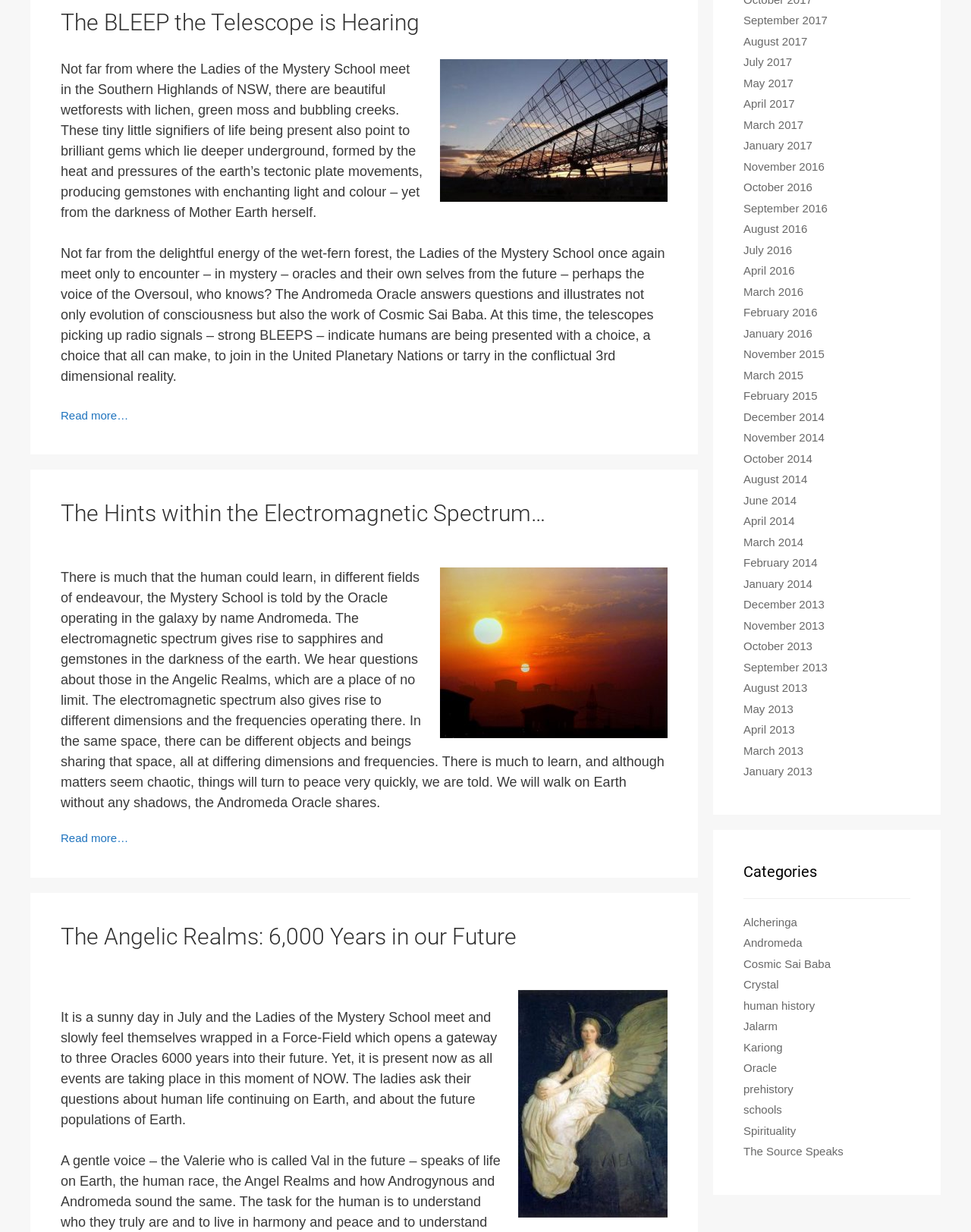Please predict the bounding box coordinates of the element's region where a click is necessary to complete the following instruction: "View articles from September 2017". The coordinates should be represented by four float numbers between 0 and 1, i.e., [left, top, right, bottom].

[0.766, 0.011, 0.852, 0.022]